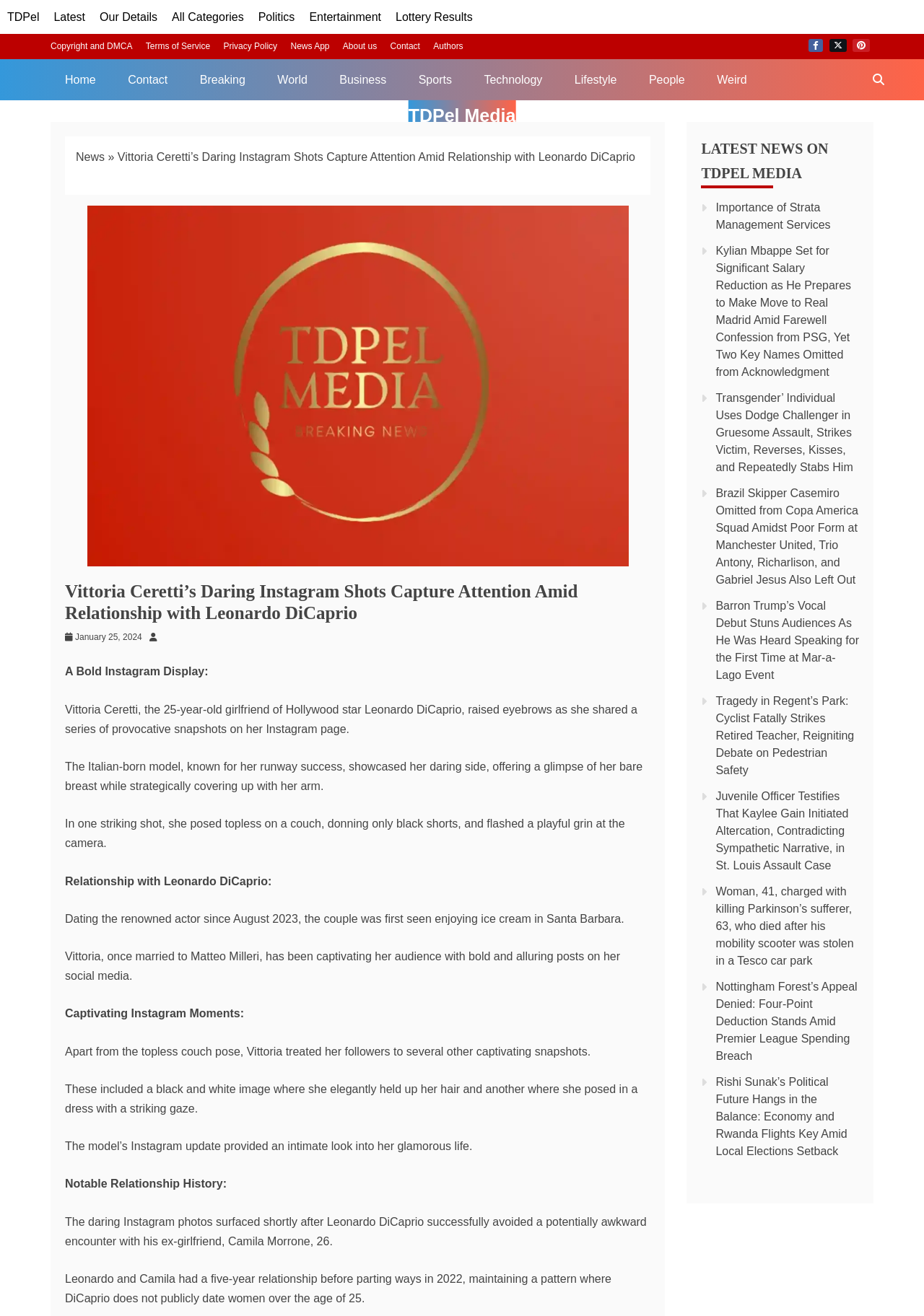Please find the bounding box coordinates of the clickable region needed to complete the following instruction: "Check the latest news on TDPel Media". The bounding box coordinates must consist of four float numbers between 0 and 1, i.e., [left, top, right, bottom].

[0.775, 0.153, 0.899, 0.175]